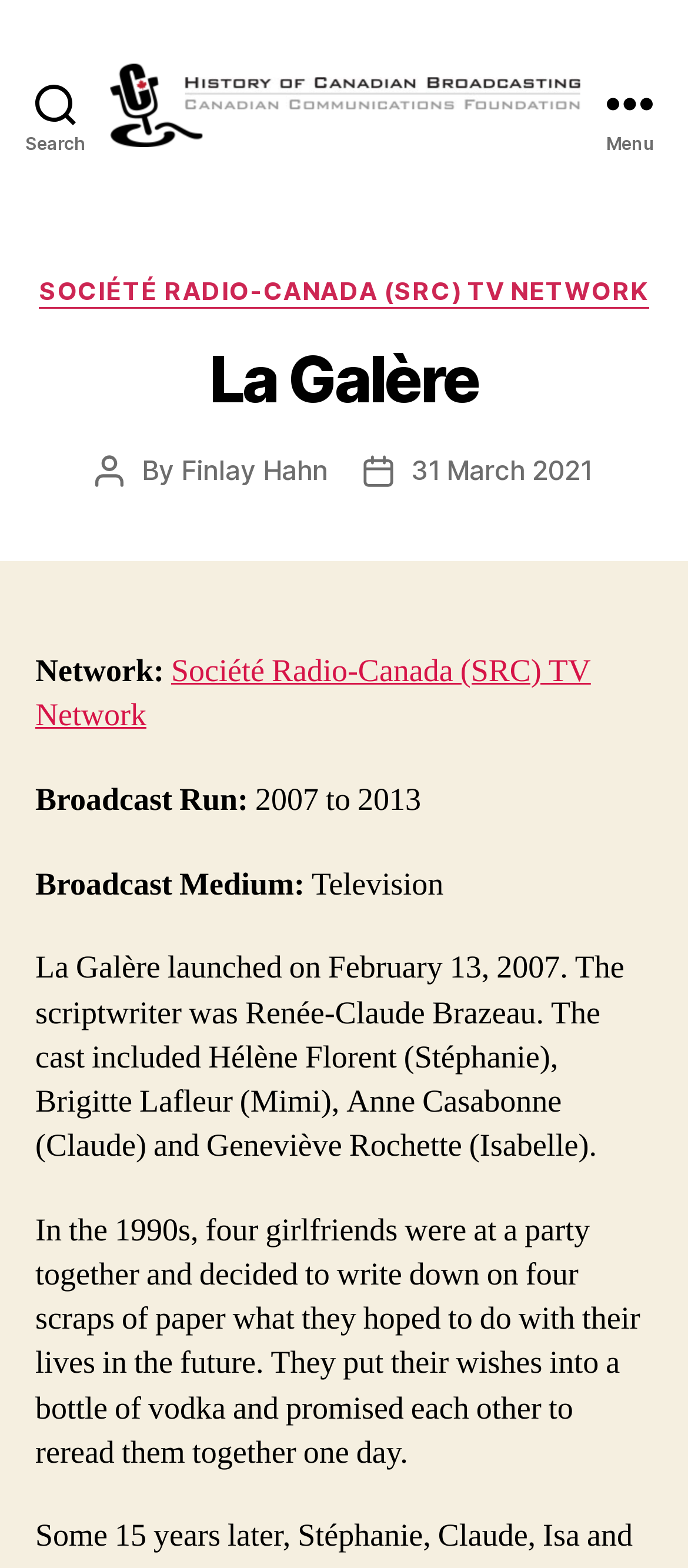Locate the UI element that matches the description desktop in the webpage screenshot. Return the bounding box coordinates in the format (top-left x, top-left y, bottom-right x, bottom-right y), with values ranging from 0 to 1.

None